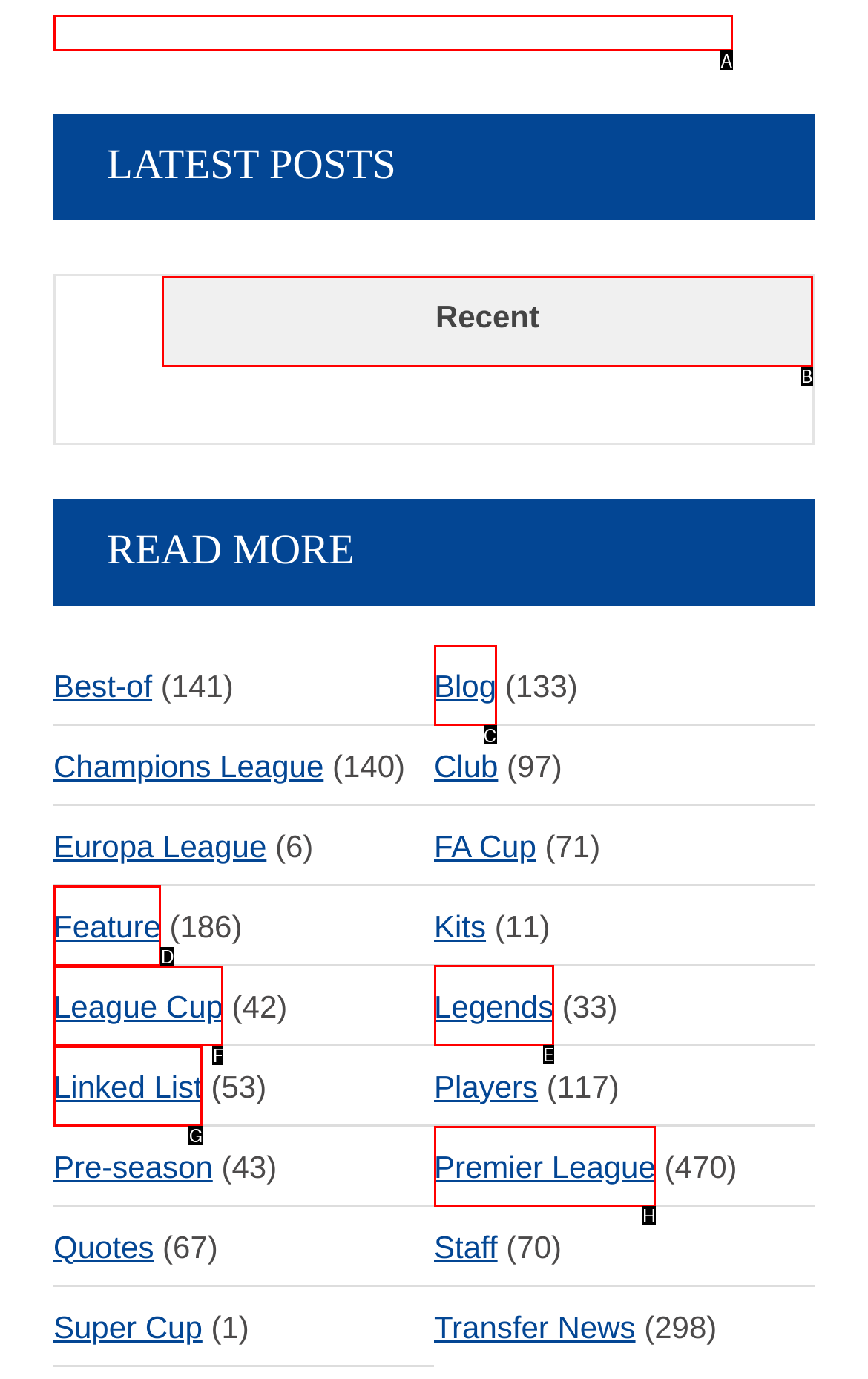Which choice should you pick to execute the task: Explore the Legends
Respond with the letter associated with the correct option only.

E